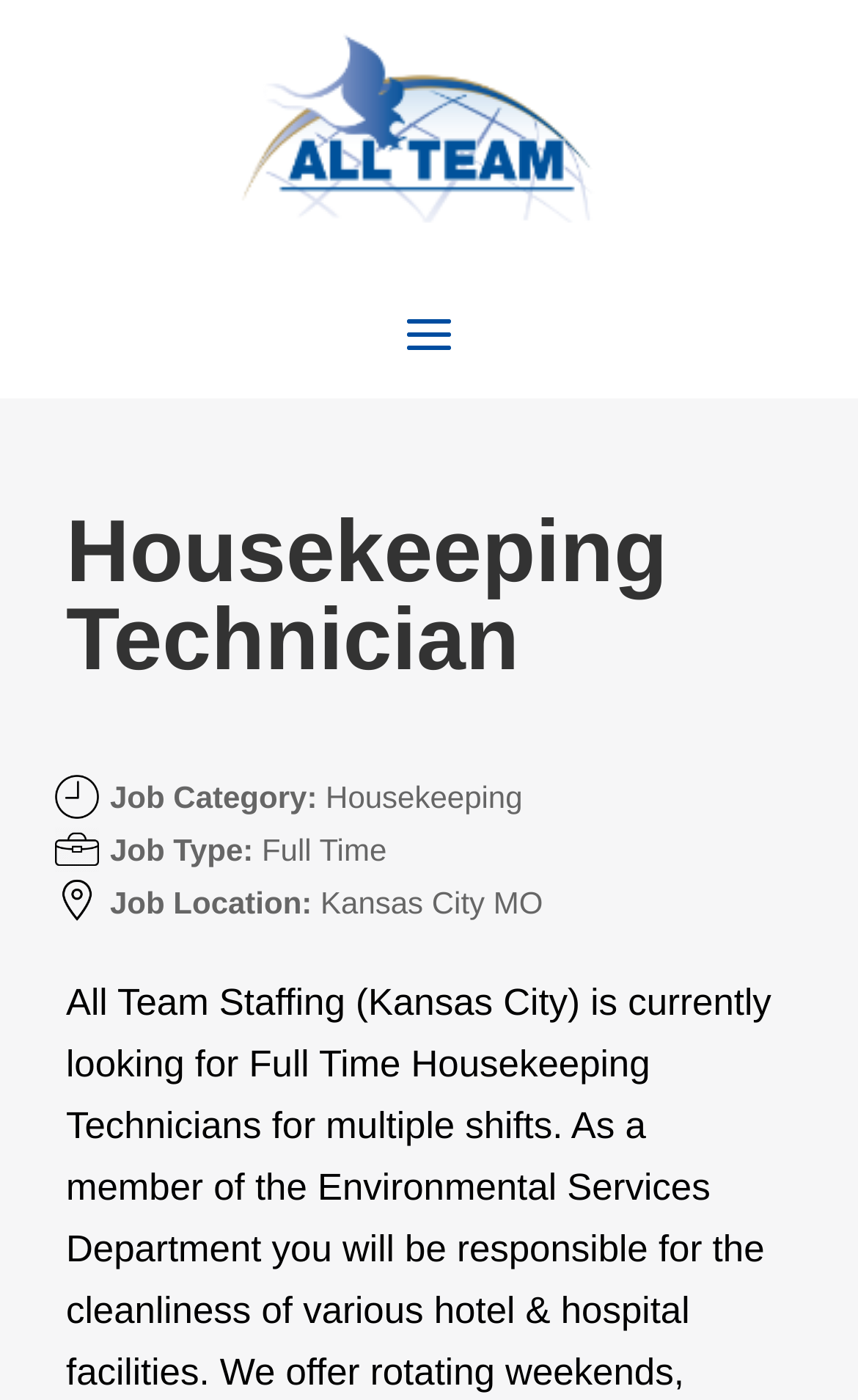What is the job type of the Housekeeping Technician?
Please respond to the question with as much detail as possible.

The webpage mentions 'Job Type:' and specifies 'Full Time' as the job type of the Housekeeping Technician.